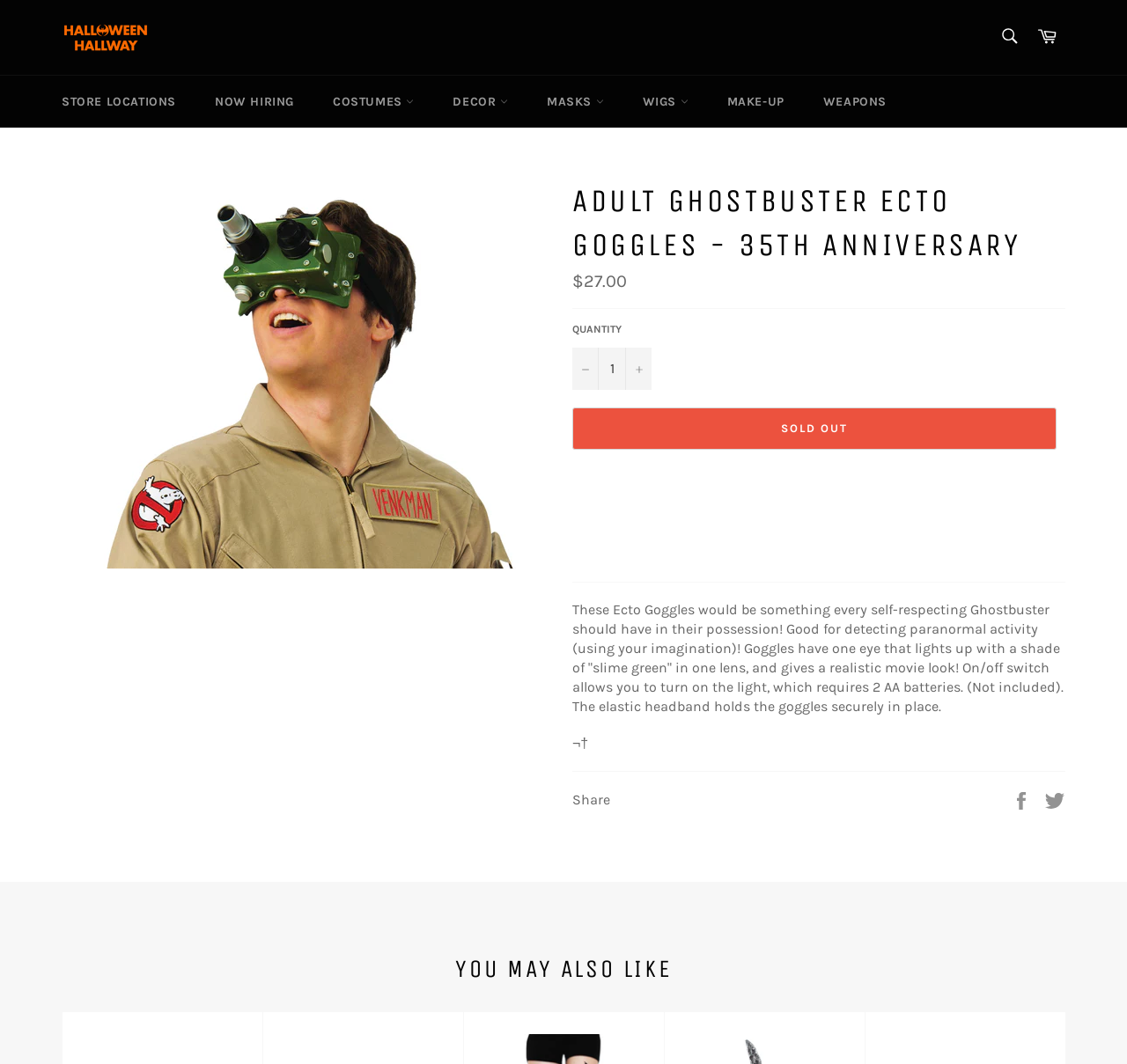Identify the bounding box coordinates of the section that should be clicked to achieve the task described: "Search for products".

[0.877, 0.017, 0.912, 0.054]